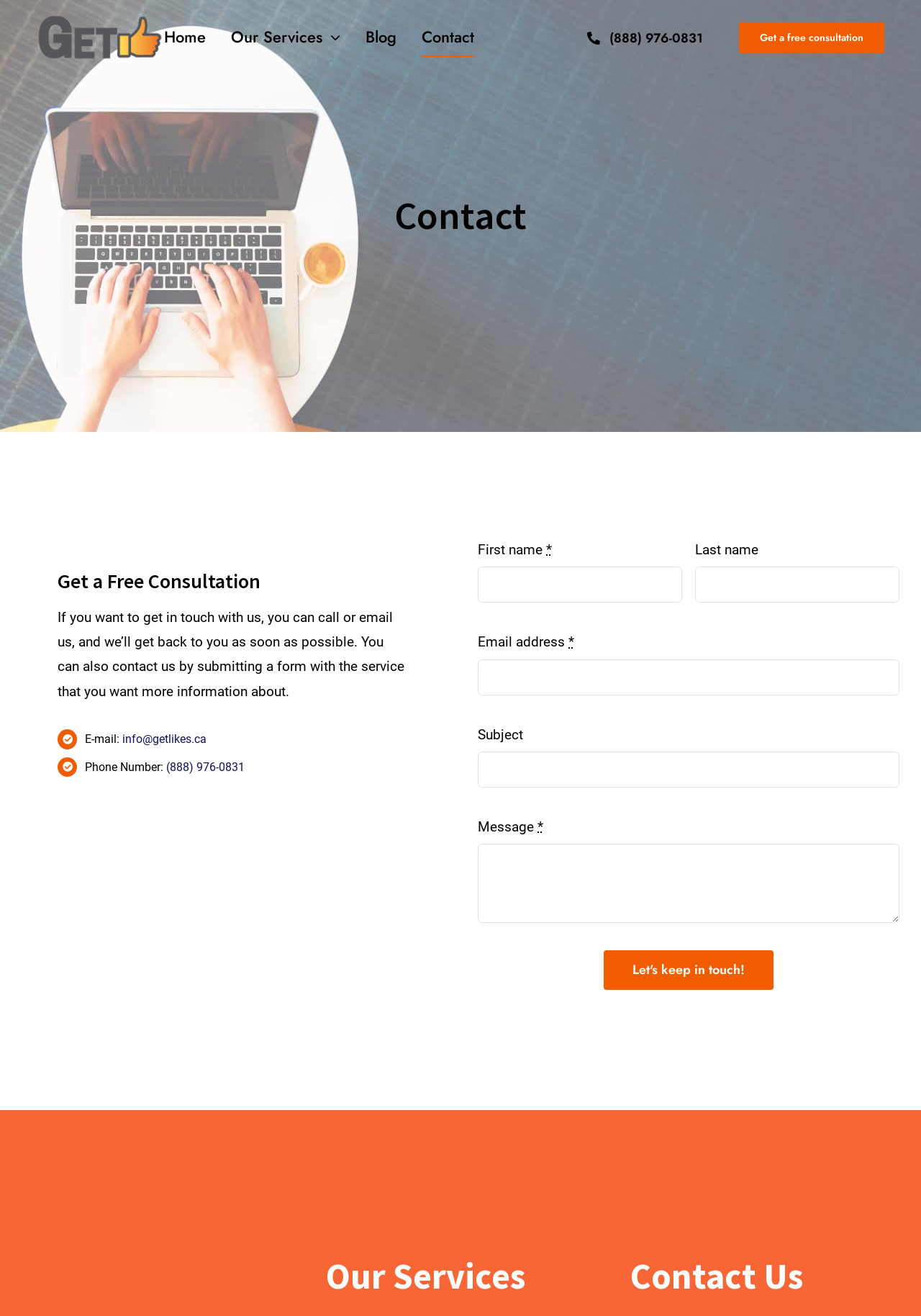Identify the bounding box coordinates of the element to click to follow this instruction: 'Call (888) 976-0831'. Ensure the coordinates are four float values between 0 and 1, provided as [left, top, right, bottom].

[0.606, 0.014, 0.794, 0.044]